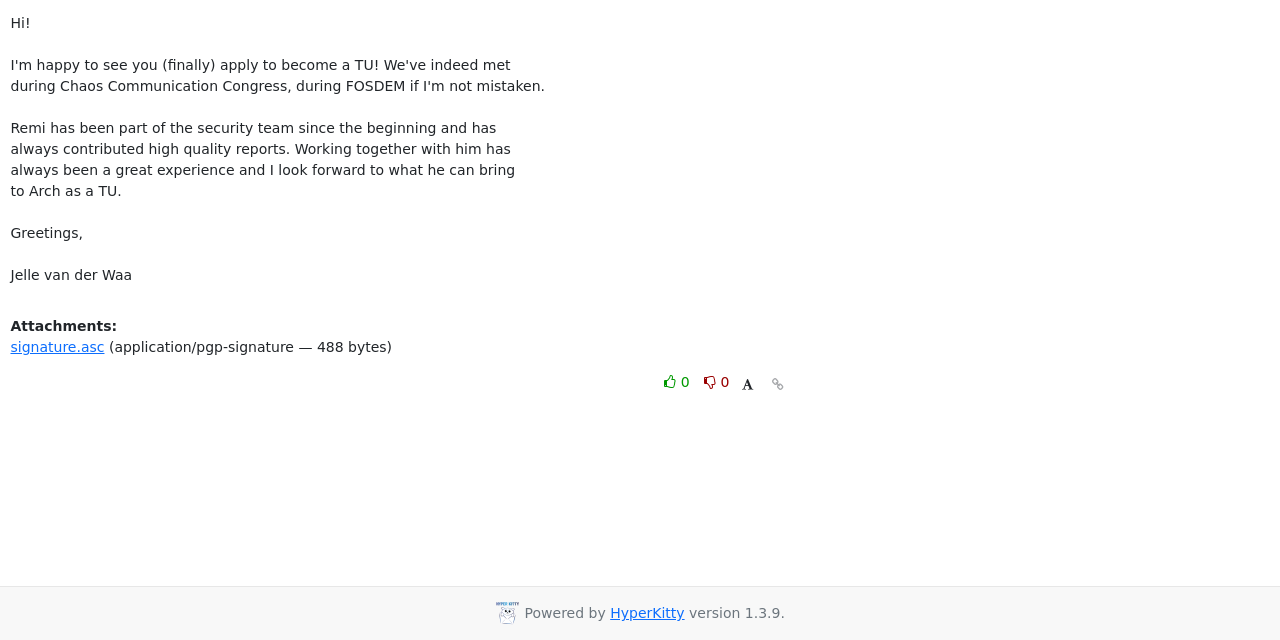Find the bounding box of the web element that fits this description: "title="Permalink for this message"".

[0.6, 0.581, 0.617, 0.62]